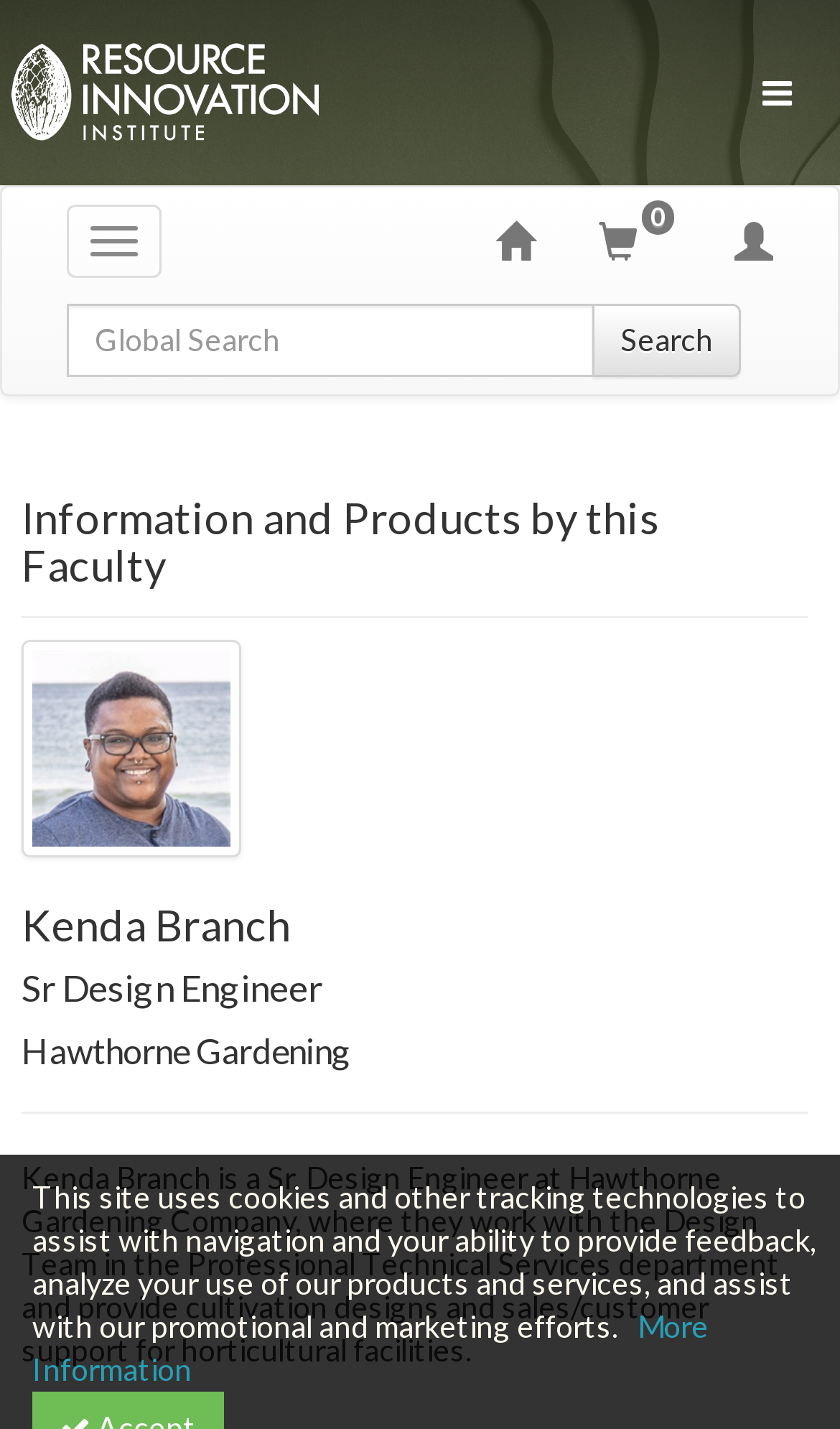Find the bounding box coordinates for the area that must be clicked to perform this action: "View more information".

[0.038, 0.915, 0.844, 0.971]